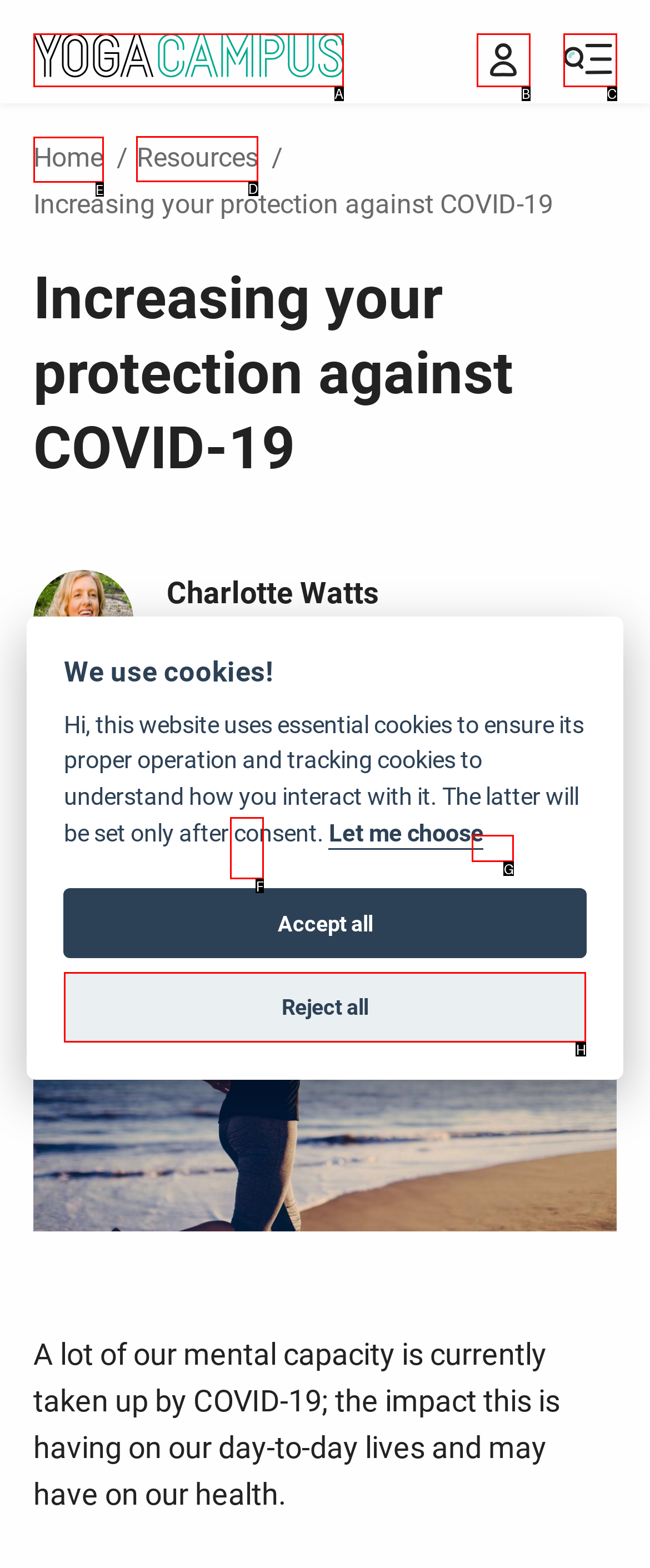Determine the correct UI element to click for this instruction: Search for resources. Respond with the letter of the chosen element.

D